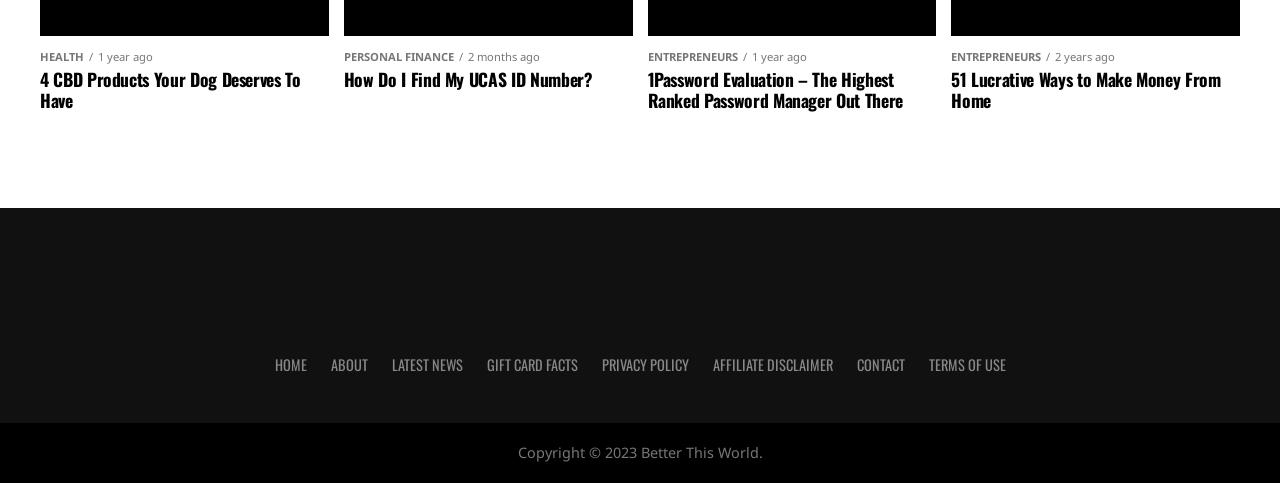Please determine the bounding box coordinates of the element to click on in order to accomplish the following task: "View Ethereum information". Ensure the coordinates are four float numbers ranging from 0 to 1, i.e., [left, top, right, bottom].

None